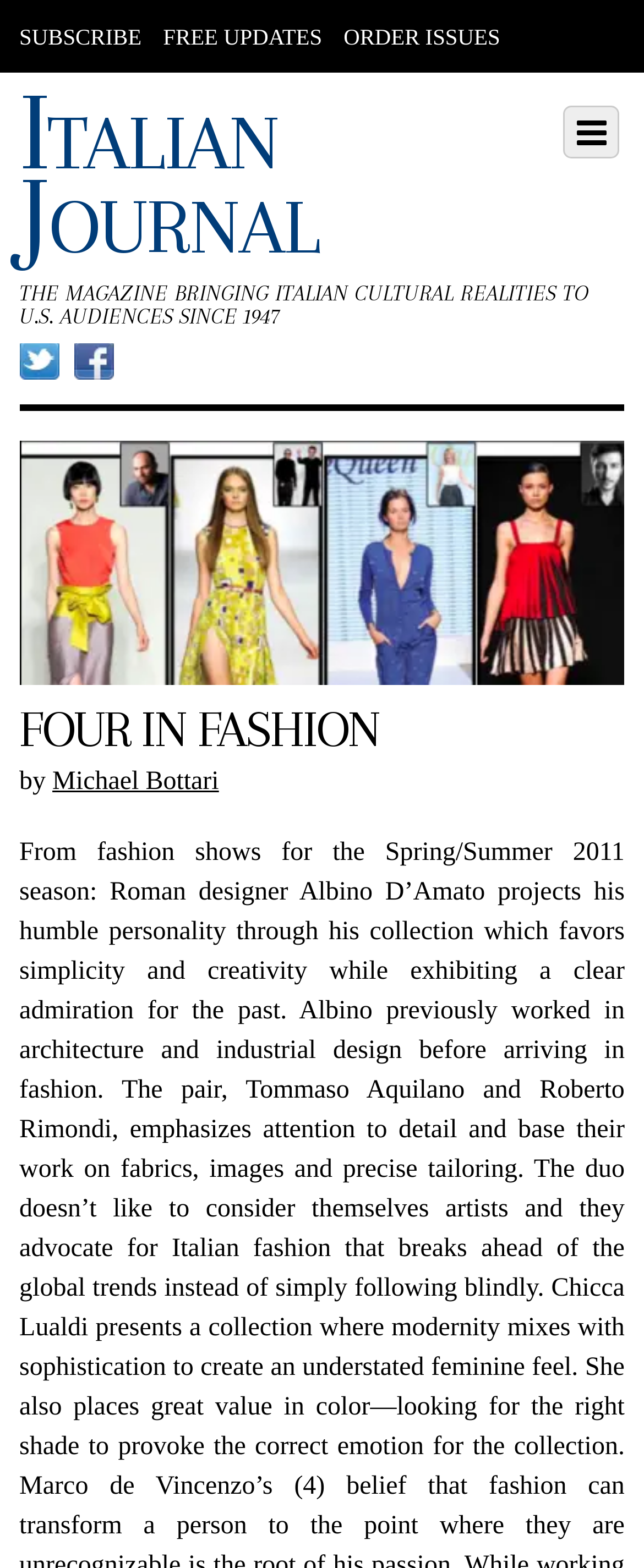What is the navigation section called?
Give a thorough and detailed response to the question.

The navigation section is called 'Top Bar Navigation' which can be found at the top of the webpage and contains links such as 'SUBSCRIBE', 'FREE UPDATES', and 'ORDER ISSUES'.